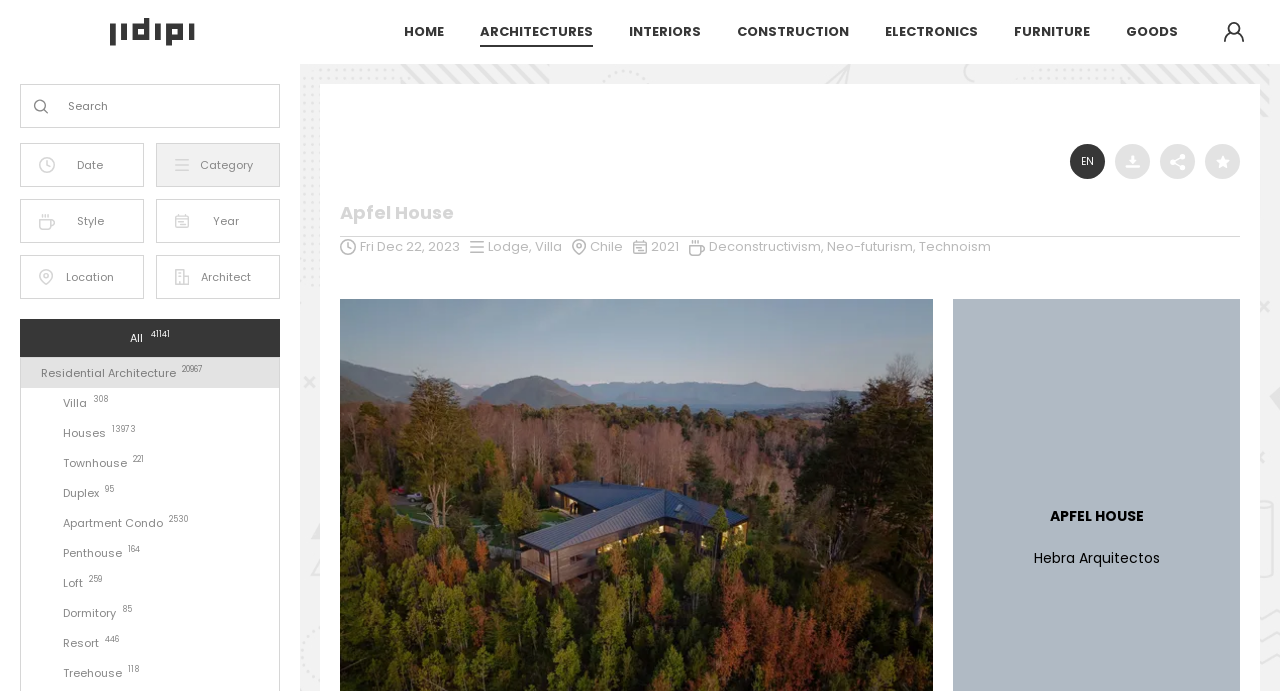Using the given description, provide the bounding box coordinates formatted as (top-left x, top-left y, bottom-right x, bottom-right y), with all values being floating point numbers between 0 and 1. Description: Fri Dec 22, 2023

[0.281, 0.343, 0.359, 0.37]